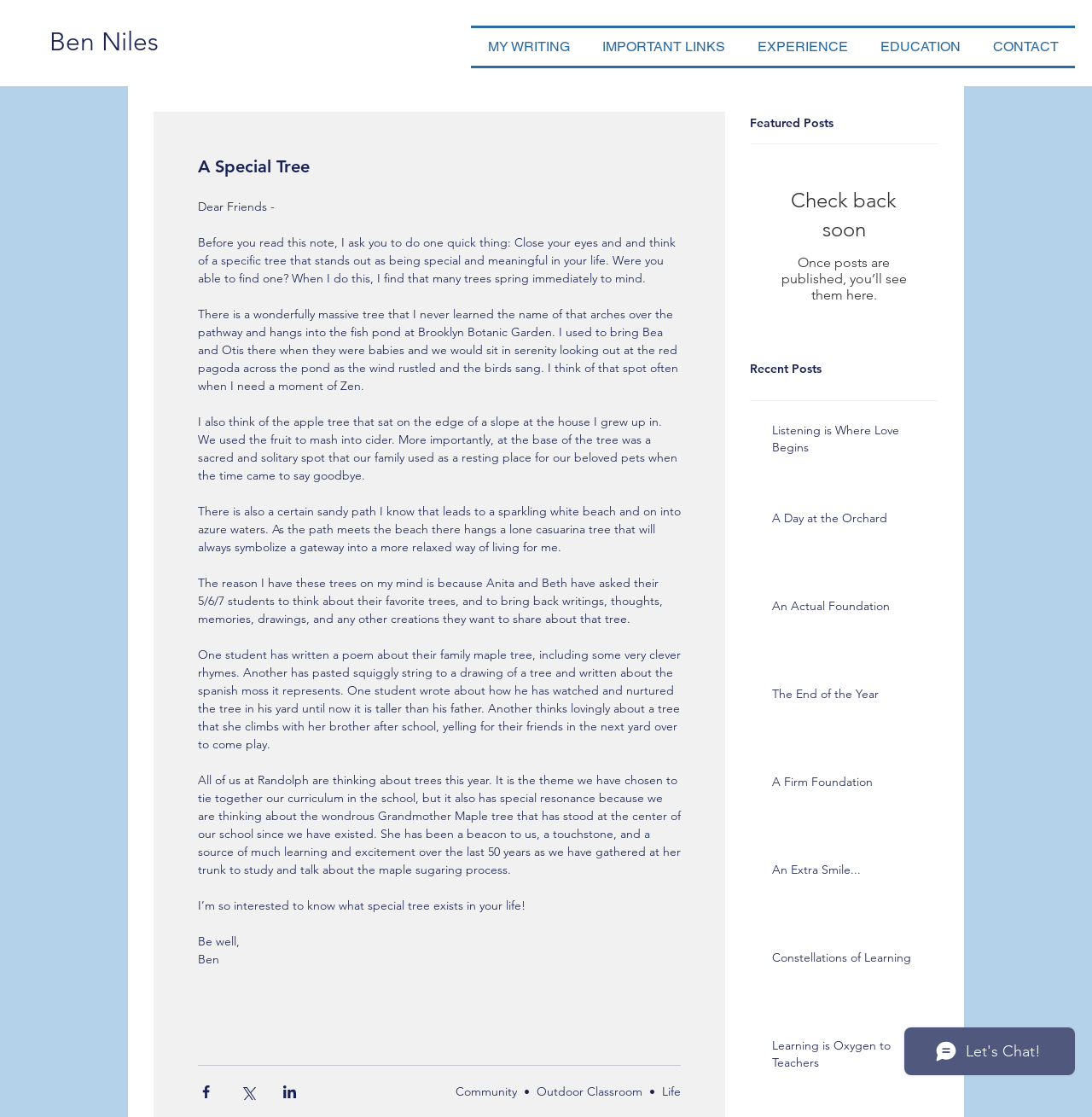Can you provide the bounding box coordinates for the element that should be clicked to implement the instruction: "Read the article about Sustainable Weight Loss"?

None